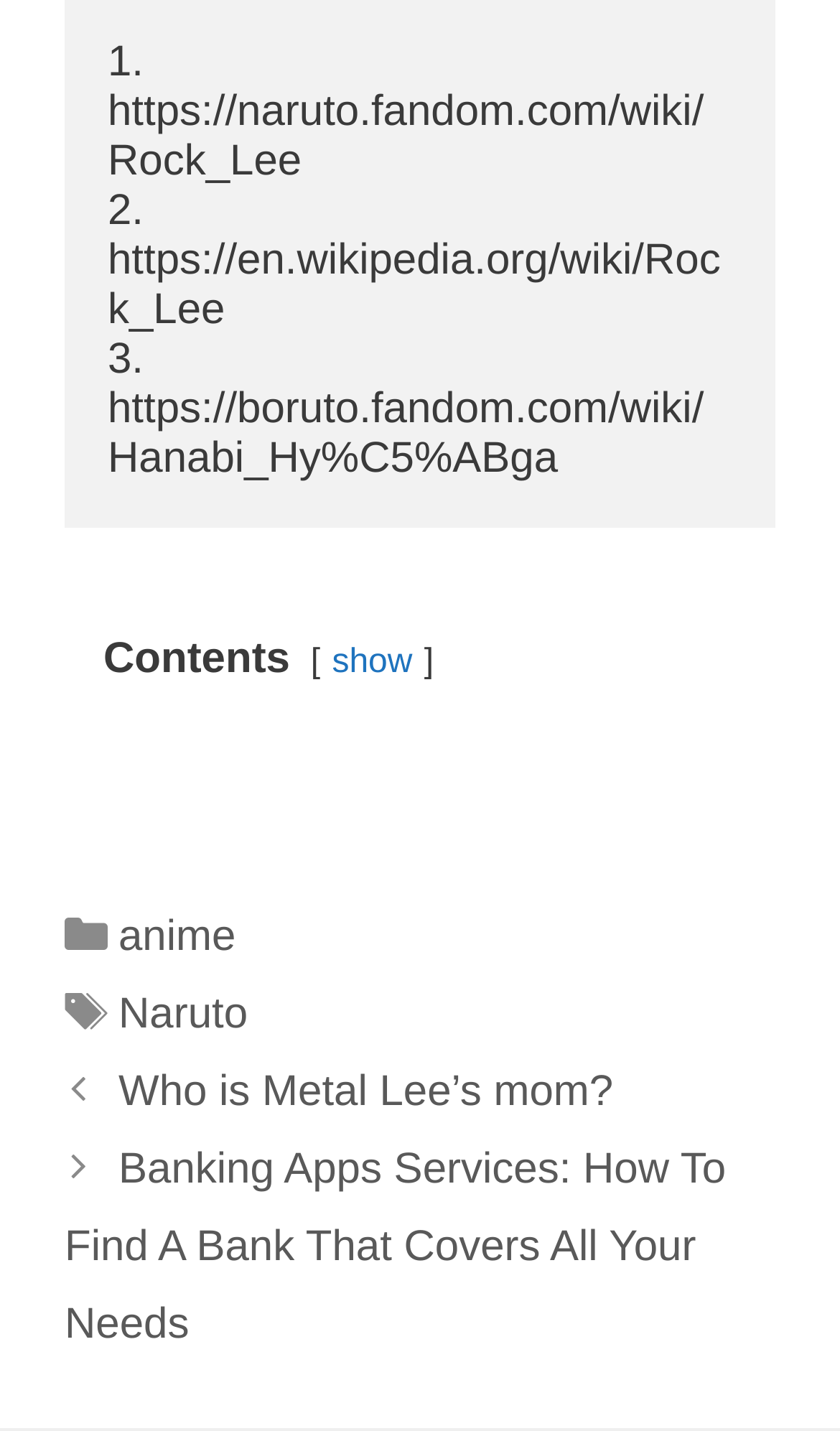Determine the bounding box coordinates of the UI element that matches the following description: "anime". The coordinates should be four float numbers between 0 and 1 in the format [left, top, right, bottom].

[0.141, 0.639, 0.281, 0.672]